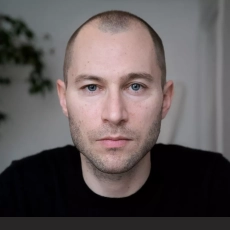Respond to the question below with a single word or phrase:
What is emphasized by the soft lighting and minimalist background in the photograph?

Thoughtful expression